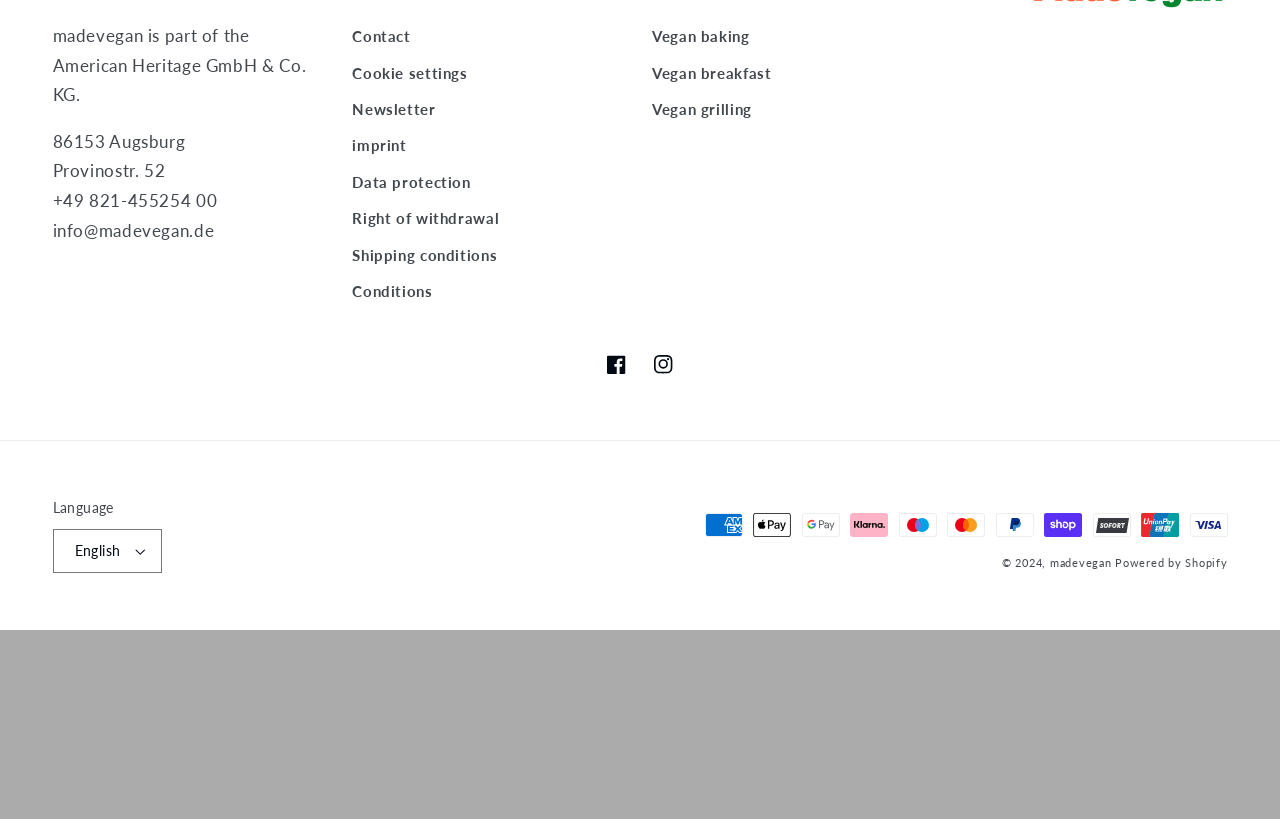Extract the bounding box coordinates of the UI element described by: "Conditions". The coordinates should include four float numbers ranging from 0 to 1, e.g., [left, top, right, bottom].

[0.275, 0.334, 0.338, 0.379]